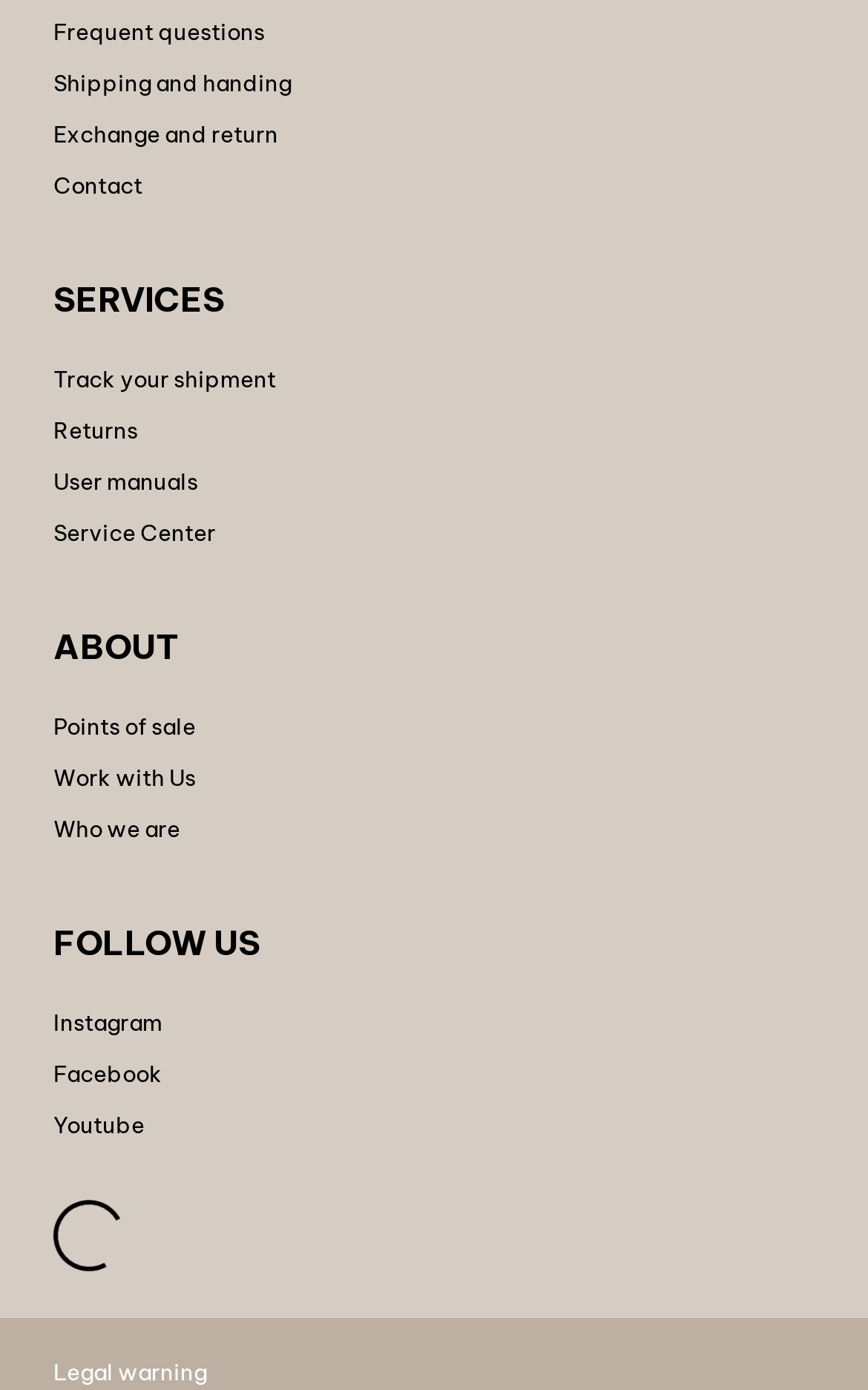Please identify the bounding box coordinates of the clickable area that will fulfill the following instruction: "Contact us". The coordinates should be in the format of four float numbers between 0 and 1, i.e., [left, top, right, bottom].

[0.062, 0.122, 0.387, 0.154]